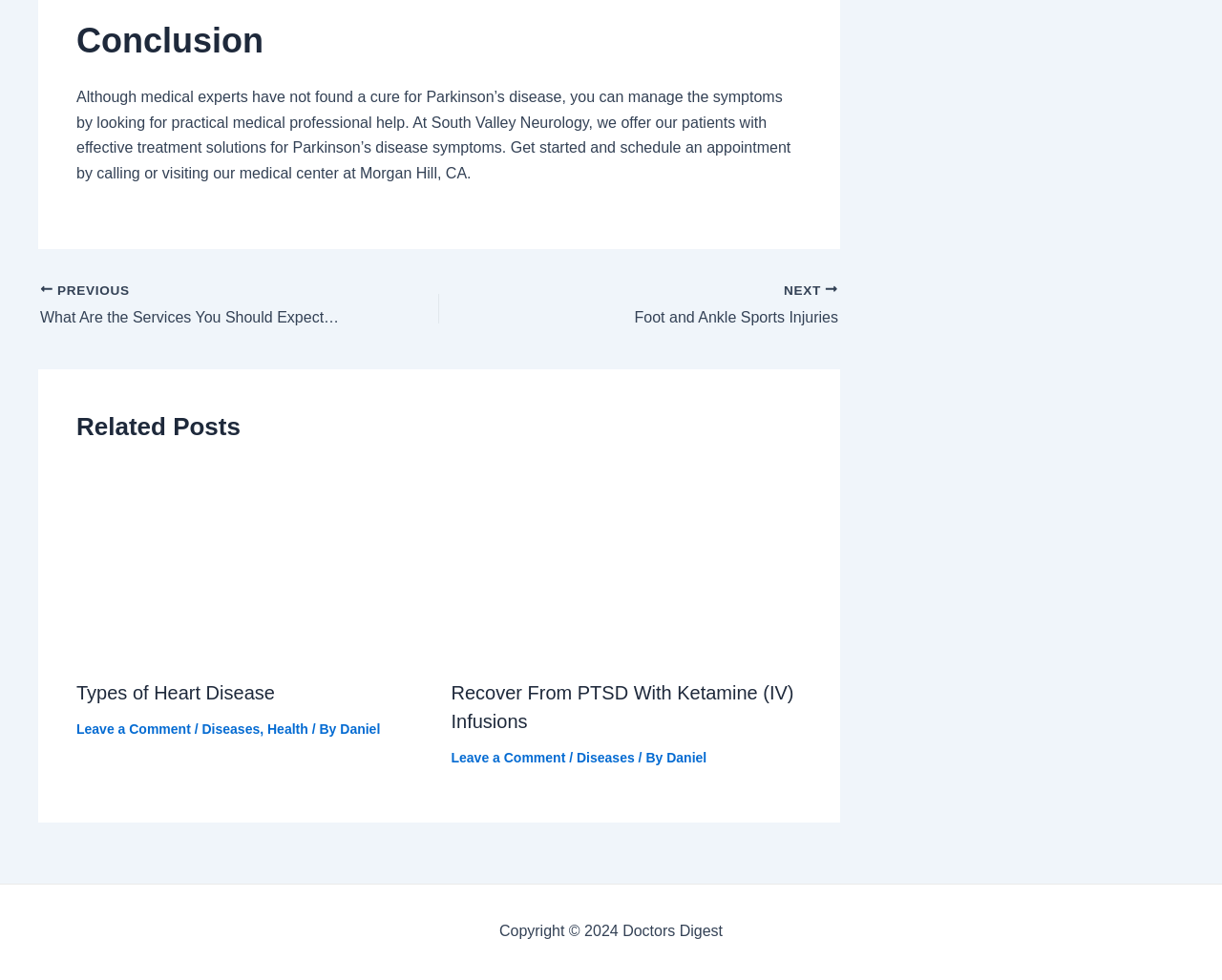Identify the bounding box for the UI element specified in this description: "Leave a Comment". The coordinates must be four float numbers between 0 and 1, formatted as [left, top, right, bottom].

[0.062, 0.736, 0.156, 0.752]